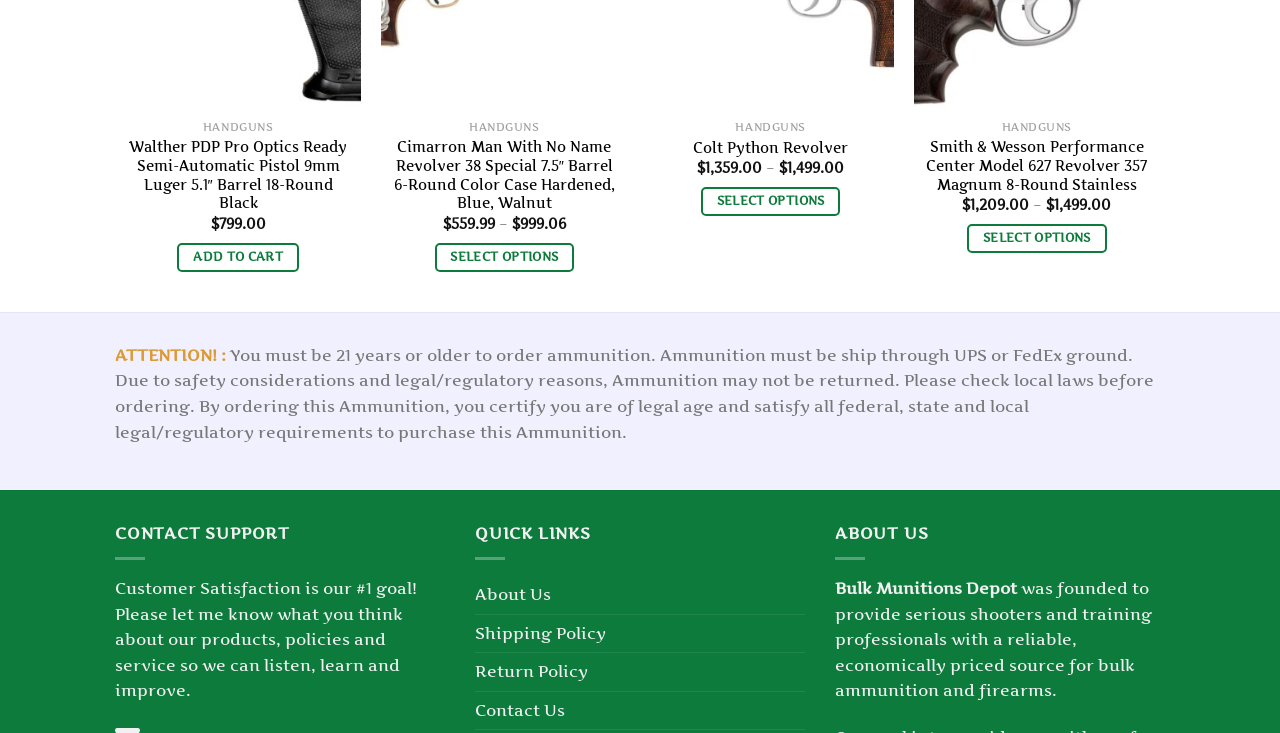What are the quick links provided at the bottom of the webpage?
Please utilize the information in the image to give a detailed response to the question.

I found the quick links by looking at the link elements with the texts 'About Us', 'Shipping Policy', 'Return Policy', and 'Contact Us' which are located at the bottom of the webpage in the 'QUICK LINKS' section.